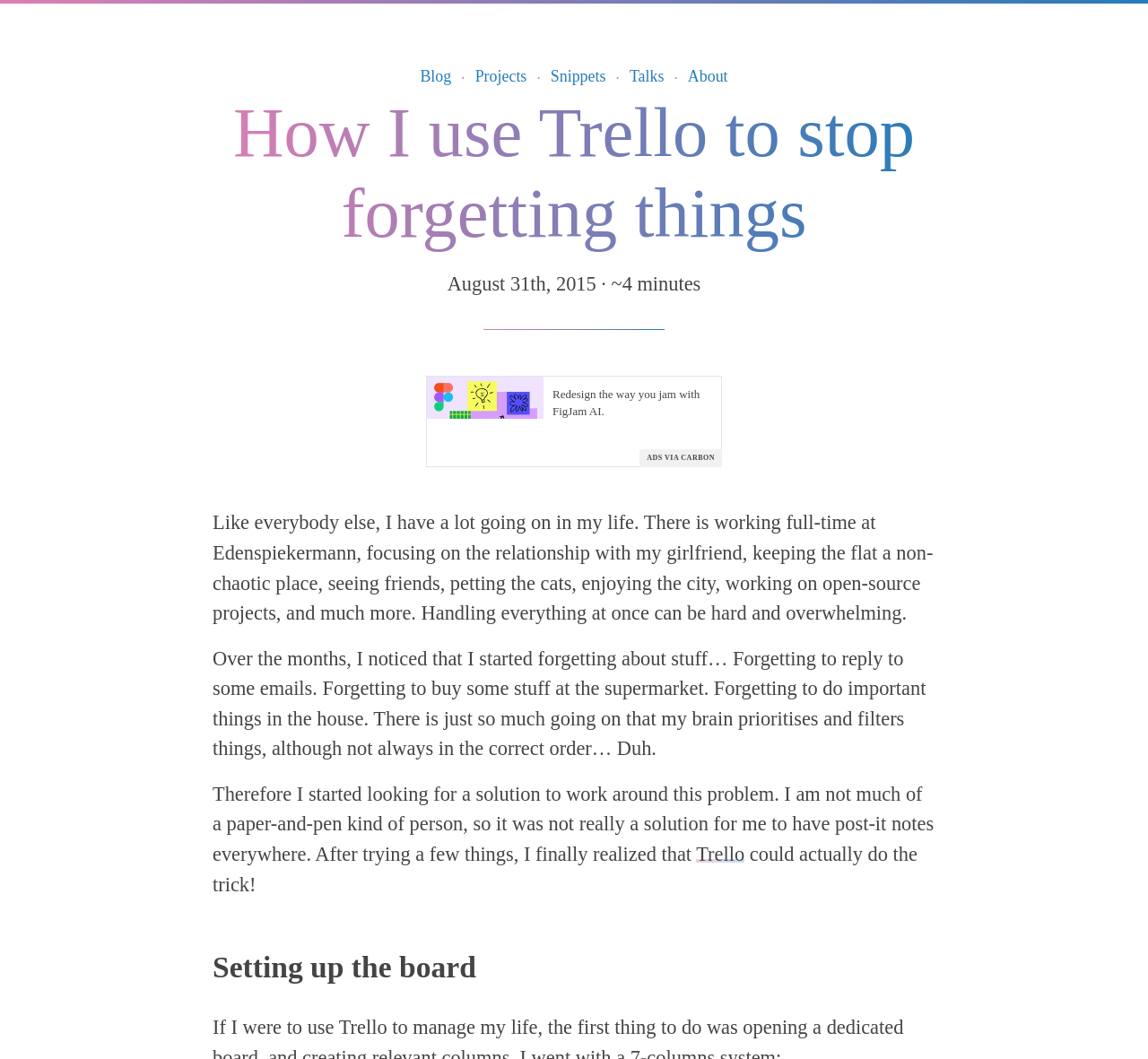Determine the bounding box coordinates of the UI element described by: "Talks".

[0.548, 0.063, 0.578, 0.08]